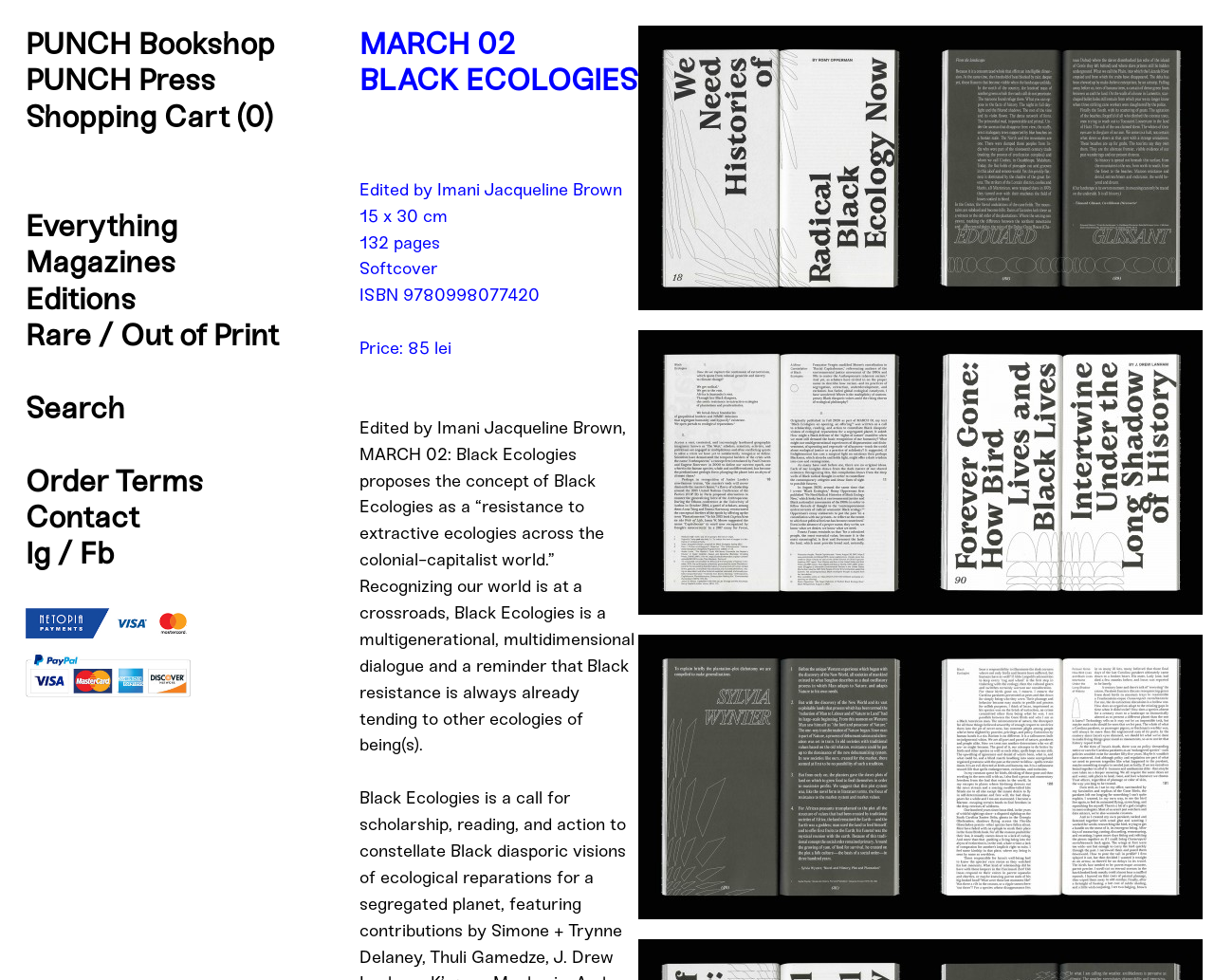Identify the bounding box coordinates of the region I need to click to complete this instruction: "View MARCH 02 BLACK ECOLOGIES details".

[0.296, 0.026, 0.526, 0.1]